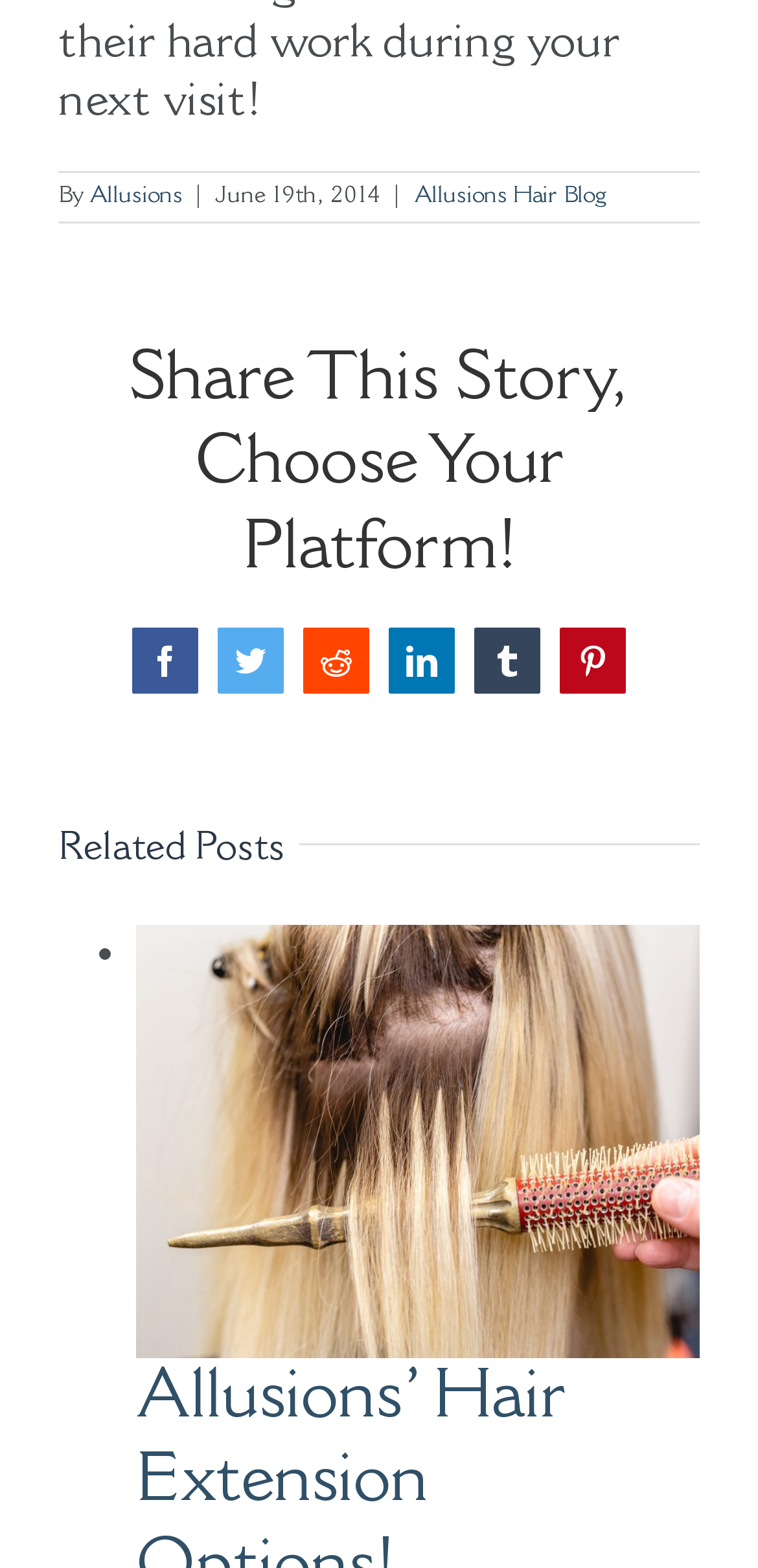Identify the bounding box coordinates of the element that should be clicked to fulfill this task: "Share this story on Facebook". The coordinates should be provided as four float numbers between 0 and 1, i.e., [left, top, right, bottom].

[0.174, 0.401, 0.262, 0.443]